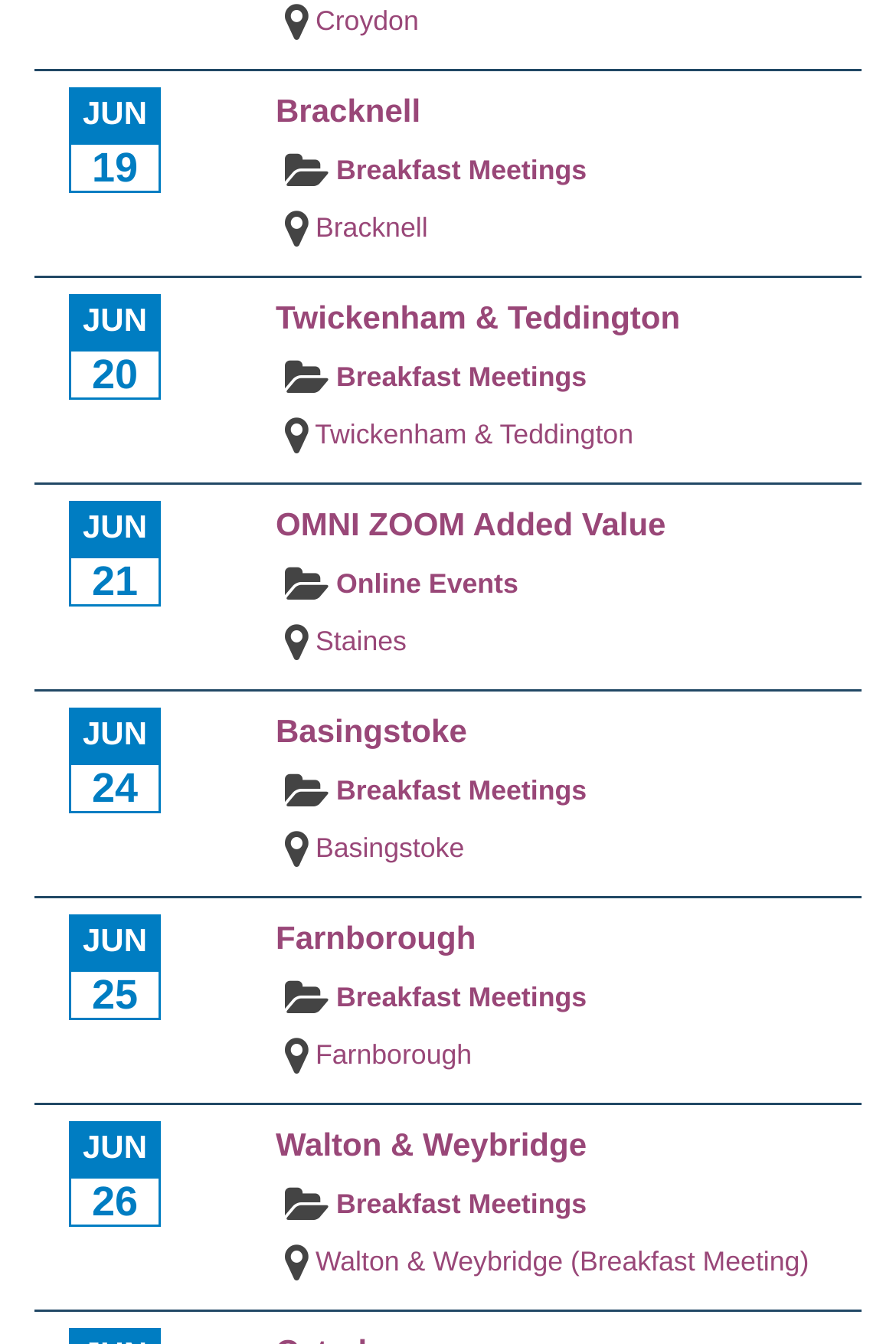Answer with a single word or phrase: 
What is the category of the event on June 19?

Breakfast Meetings